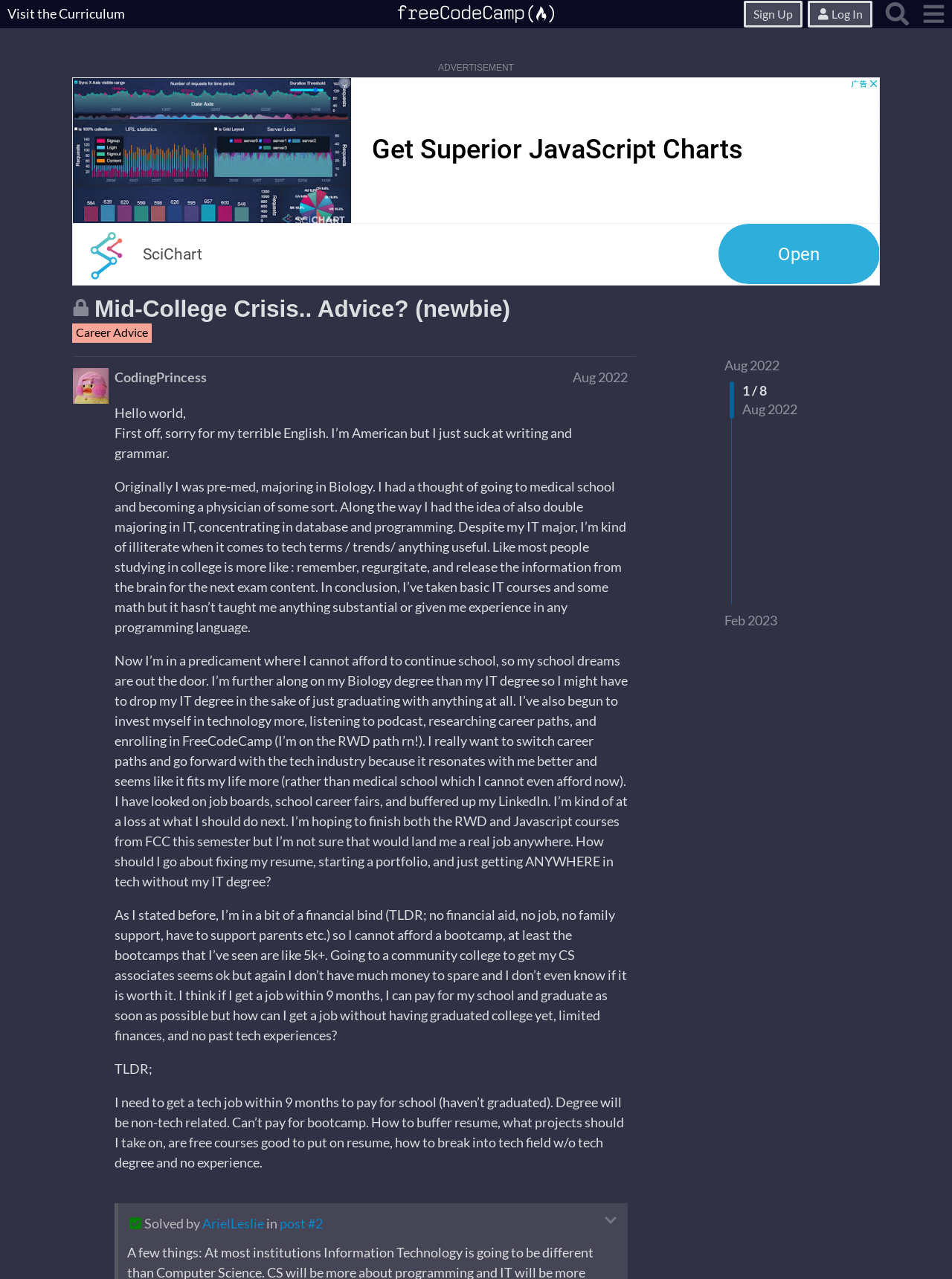Generate a thorough caption detailing the webpage content.

This webpage appears to be a forum discussion thread on the freeCodeCamp platform. At the top, there is a header section with links to "Visit the Curriculum", "Sign Up", "Log In", and "Search" buttons, along with a menu button. Below the header, there is an advertisement section.

The main content of the page is a discussion thread titled "Mid-College Crisis.. Advice? (newbie)" under the "Career Advice" category. The thread is closed, and it no longer accepts new replies. The original post is from a user who introduces themselves as an American who is struggling with writing and grammar. They share their story of being a pre-med student who wants to switch to a career in tech but is facing financial difficulties and lacks experience in the field.

The post is quite long and includes several paragraphs of text, where the user explains their situation, their goals, and their concerns about getting a job in tech without a relevant degree. They also mention that they are taking courses on freeCodeCamp and are looking for advice on how to improve their resume, build a portfolio, and get a job in tech.

Below the original post, there are several other posts from different users, including a solved post from a user named ArielLeslie. There are also buttons to expand or collapse quotes and a pagination section at the bottom with links to navigate through the discussion thread.